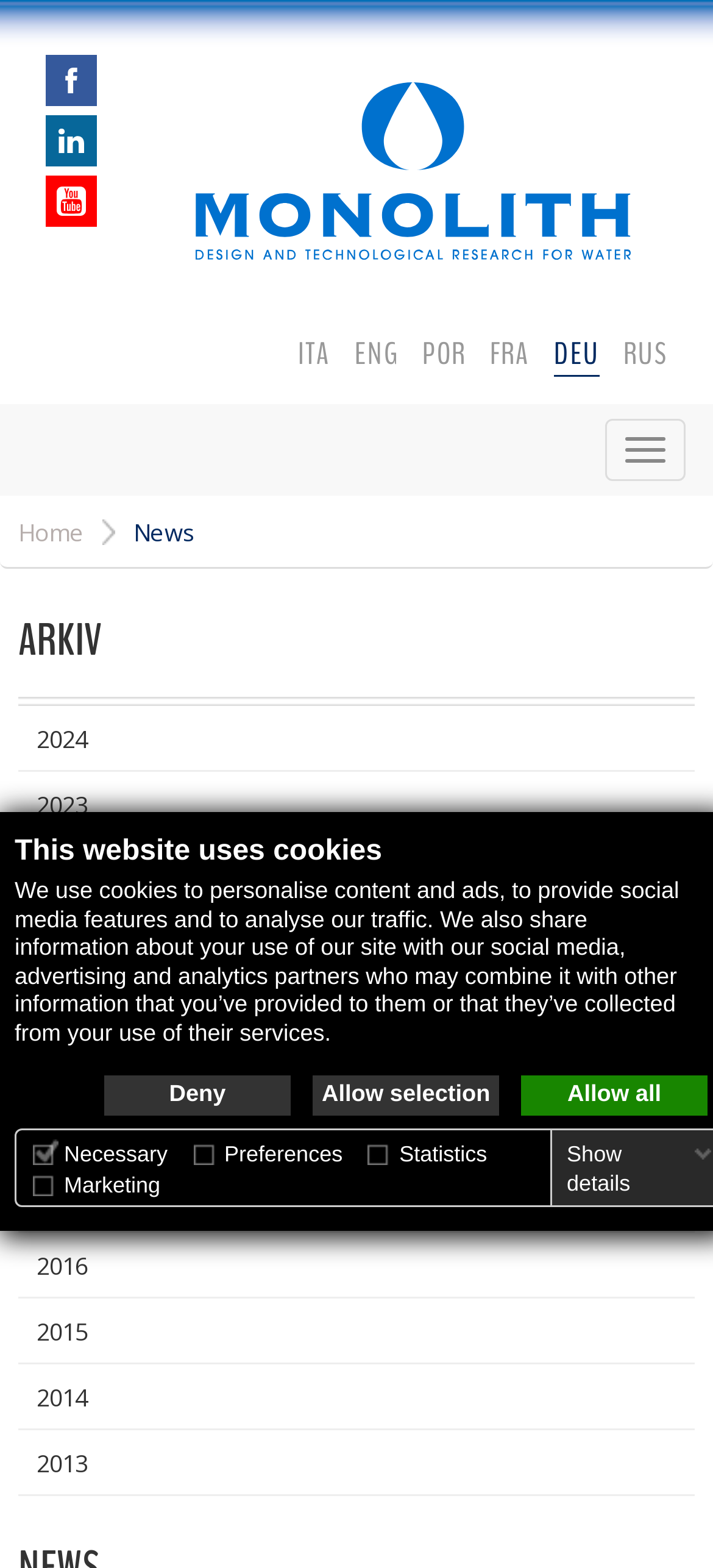Convey a detailed summary of the webpage, mentioning all key elements.

This webpage appears to be the homepage of a company called MONOLITH srl, which produces armatures for large-scale facilities and communities, offering a range of replacement parts and accessories. The page is divided into several sections.

At the top, there is a notification bar informing visitors that the website uses cookies, with options to deny, allow selection, or allow all cookies. Below this, there is a table with four columns, each representing a type of cookie: necessary, preferences, statistics, and marketing. Each column has a checkbox and a brief description of the type of cookie.

To the left of the page, there is a navigation menu with links to various sections of the website, including Home, News, and Archive. Above the navigation menu, there are links to switch the language of the website to Italian, English, Portuguese, French, German, or Russian.

In the main content area, there is a heading "ARKIV" (Archive) followed by a list of links to archived content from 2013 to 2024. There is also an image on the page, but its content is not specified.

At the top right corner of the page, there is a toggle navigation button, which can be used to expand or collapse the navigation menu.